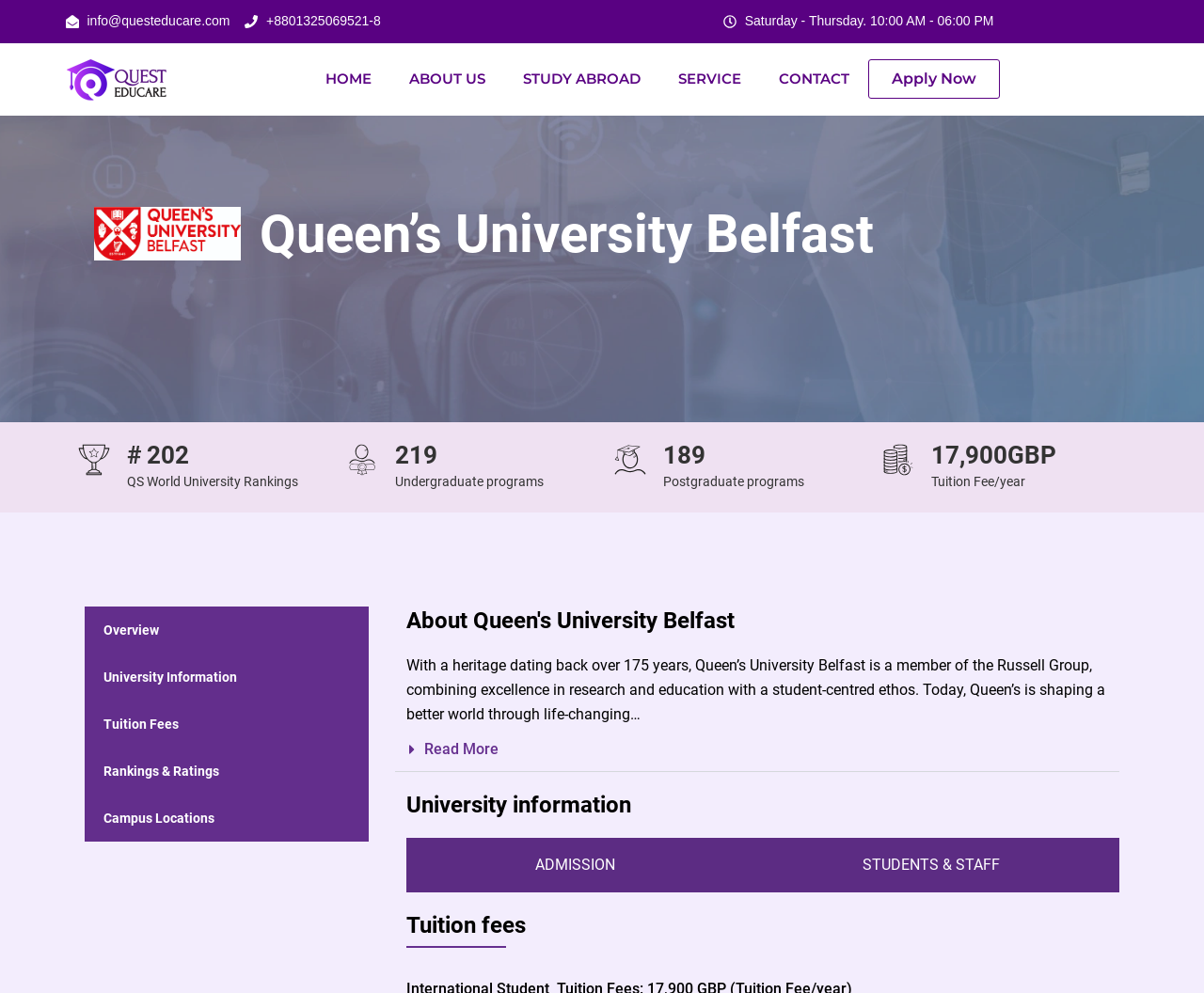Please locate the bounding box coordinates of the element's region that needs to be clicked to follow the instruction: "View a bigger version of the 3d-Print Filament image". The bounding box coordinates should be provided as four float numbers between 0 and 1, i.e., [left, top, right, bottom].

None